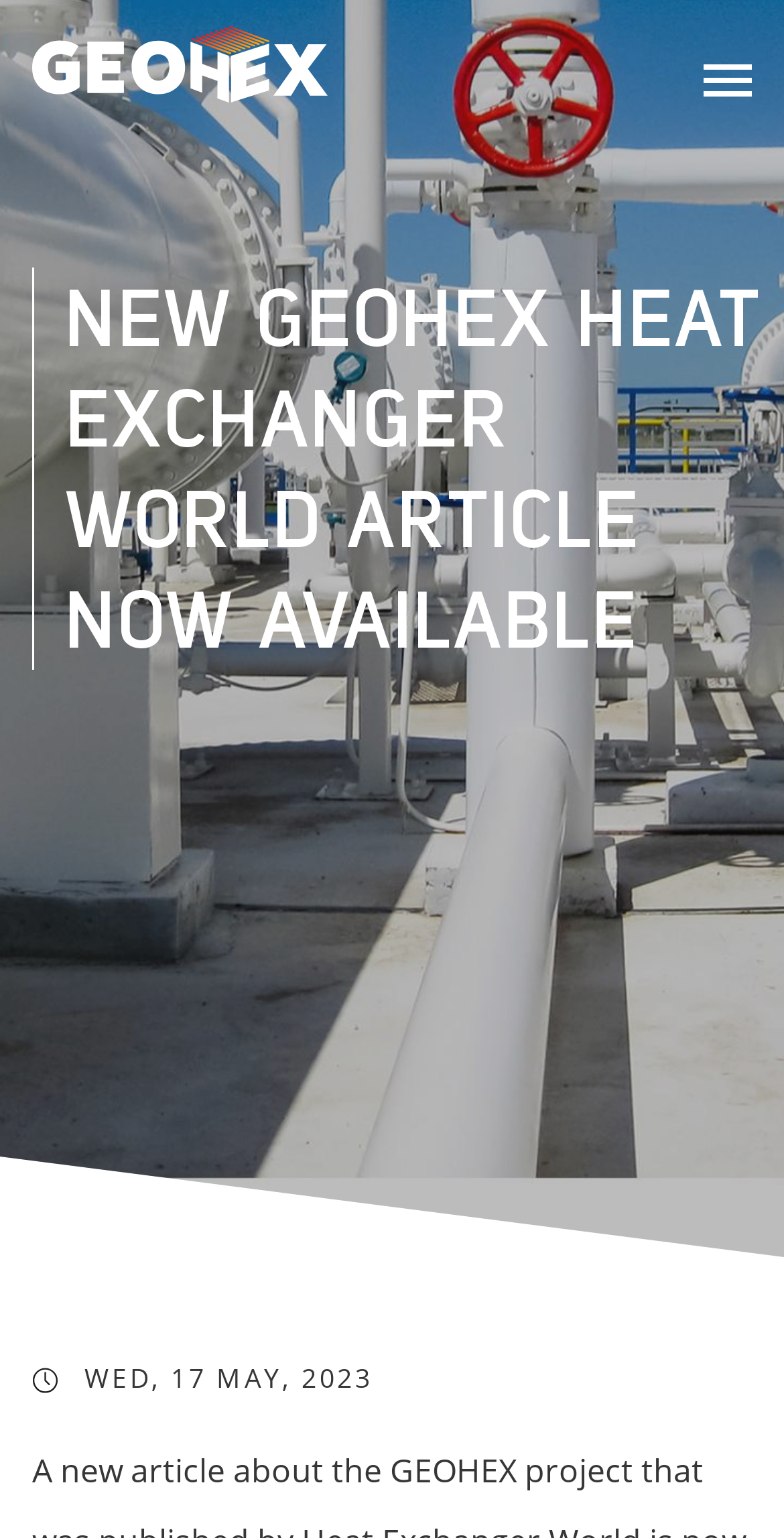Give a succinct answer to this question in a single word or phrase: 
What is the main topic of the article?

GEOHEX Heat Exchanger World